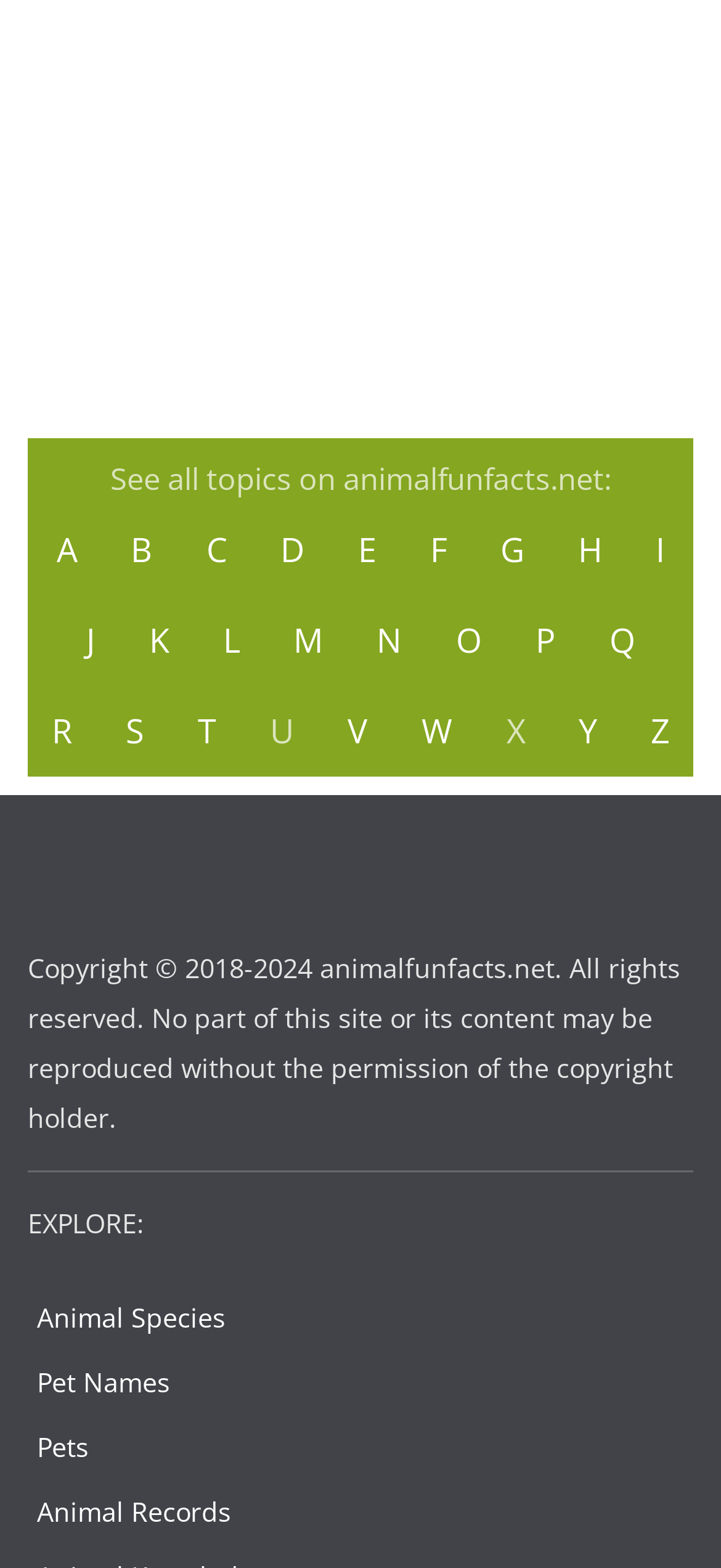Identify the bounding box coordinates of the element that should be clicked to fulfill this task: "Check Pet Names". The coordinates should be provided as four float numbers between 0 and 1, i.e., [left, top, right, bottom].

[0.051, 0.87, 0.236, 0.892]